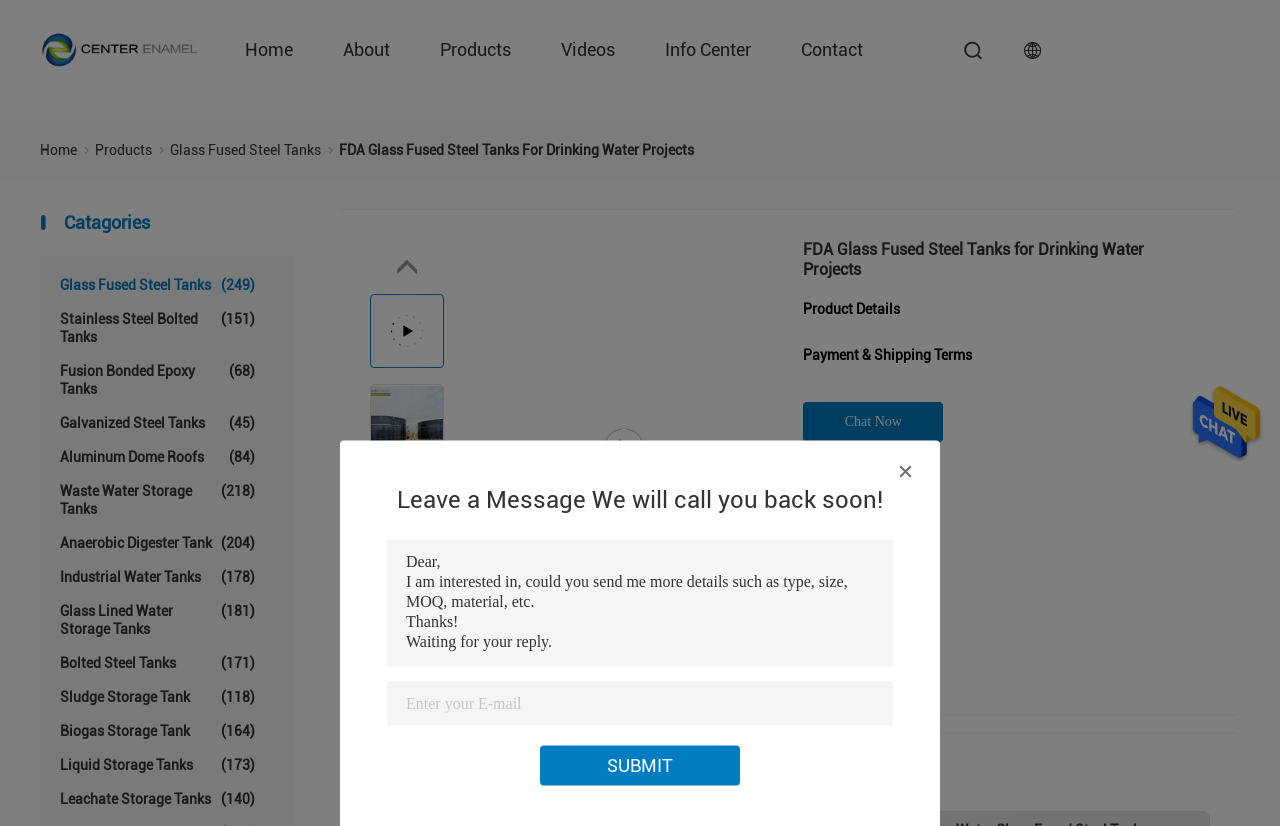What is the purpose of the textbox at the bottom of the webpage?
Refer to the image and provide a one-word or short phrase answer.

To enter inquiry details